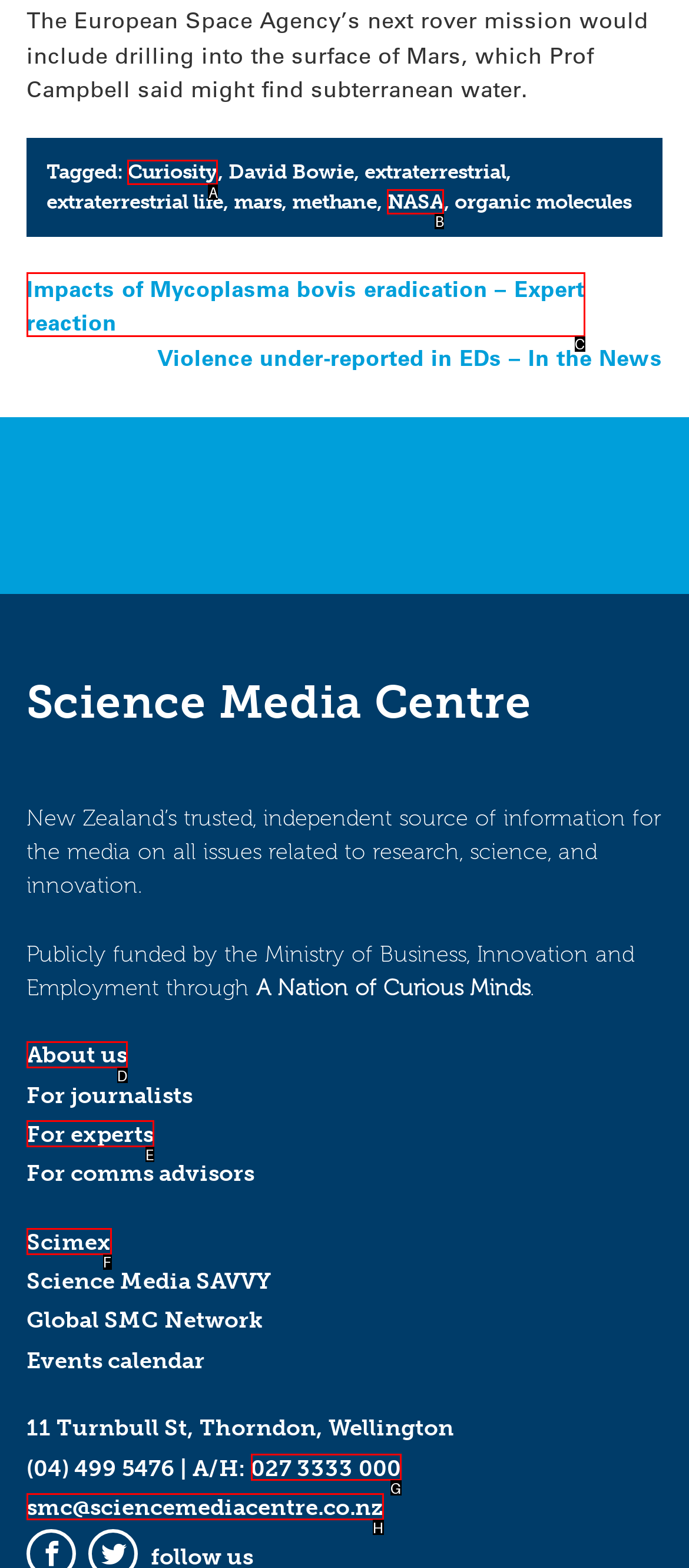Identify which HTML element to click to fulfill the following task: Click on the link to read about Curiosity. Provide your response using the letter of the correct choice.

A